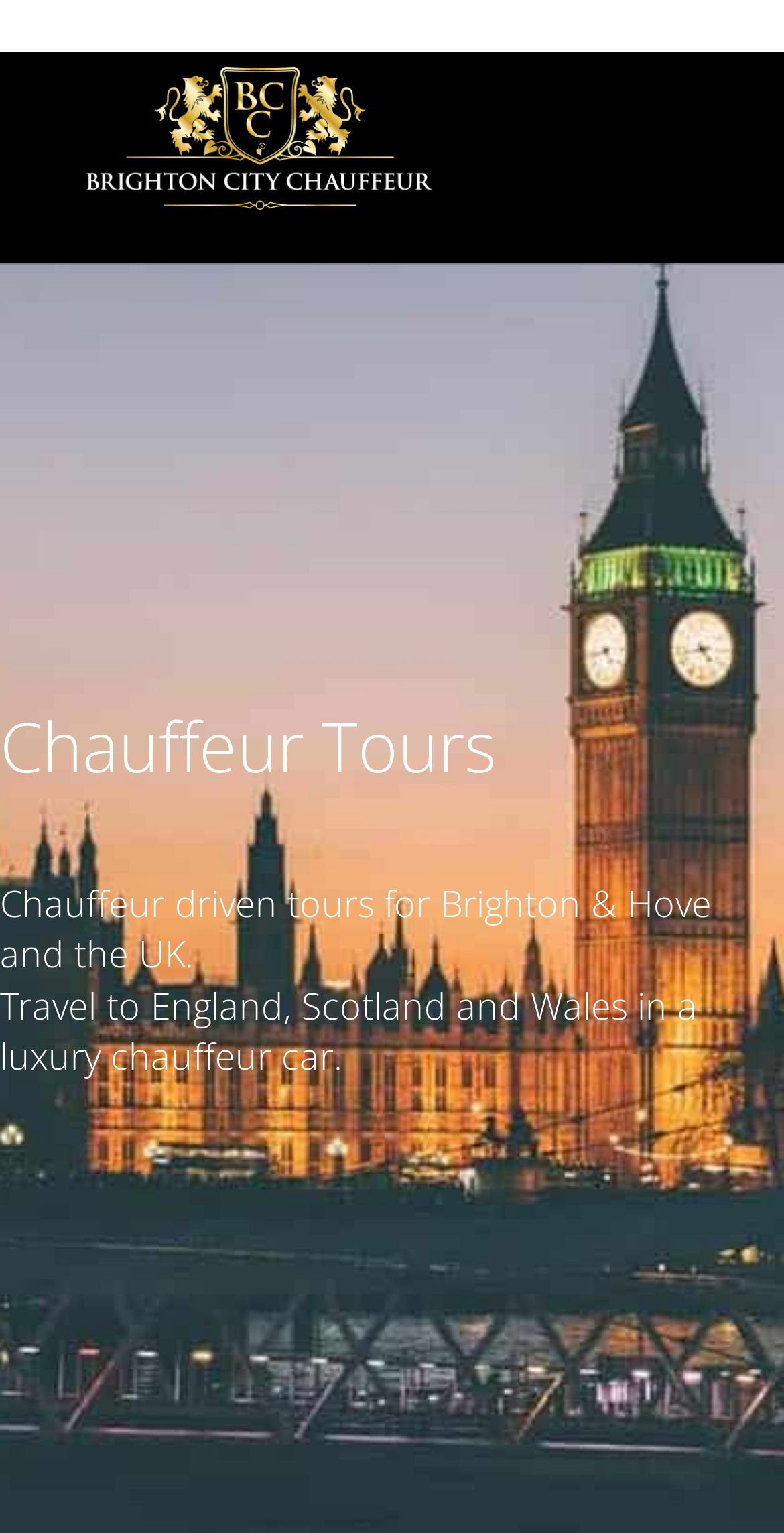Determine the bounding box coordinates for the UI element with the following description: "name="s" placeholder="Search …" title="Search for:"". The coordinates should be four float numbers between 0 and 1, represented as [left, top, right, bottom].

[0.463, 0.033, 0.823, 0.035]